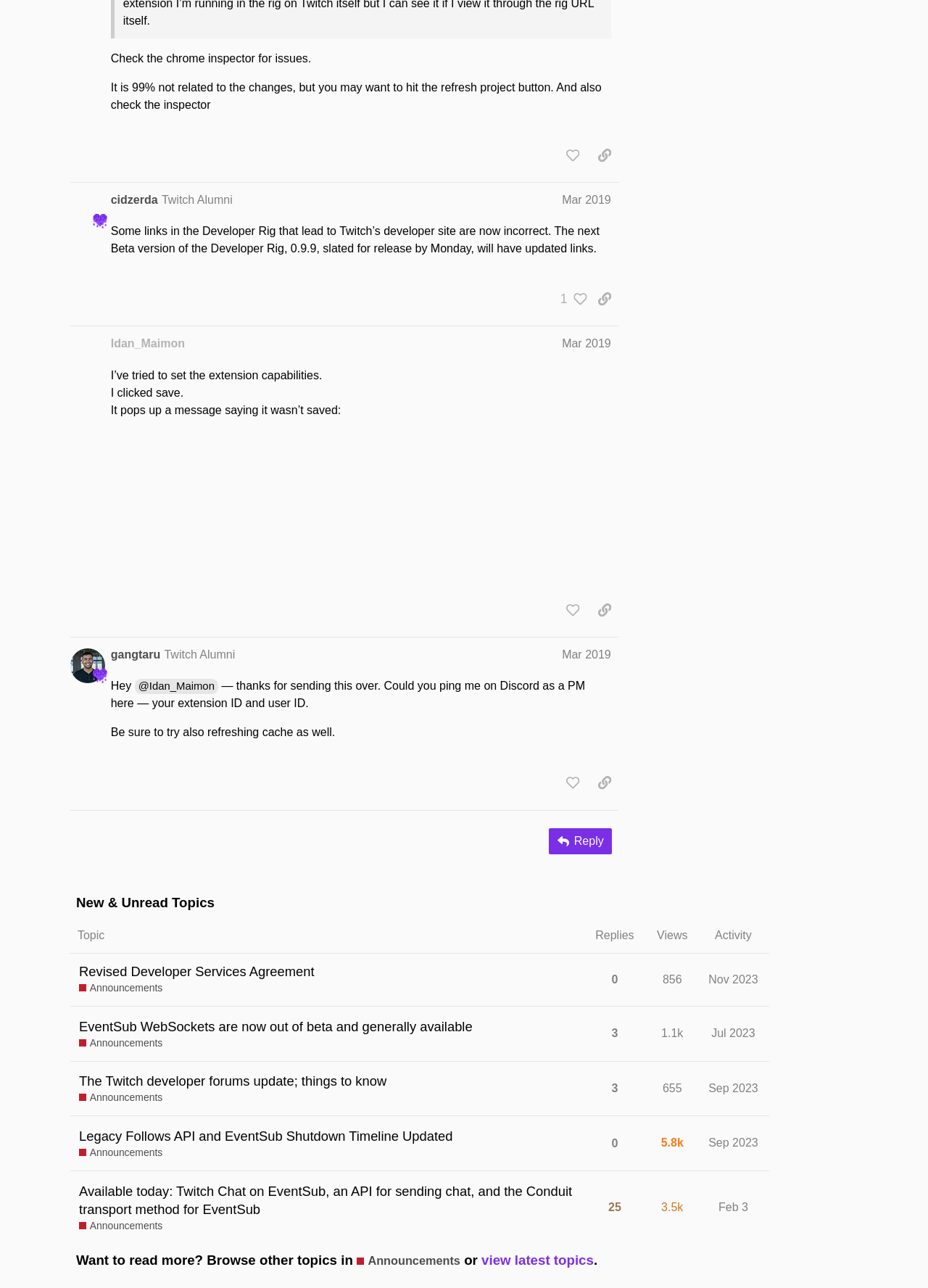What is the topic of post #13?
Relying on the image, give a concise answer in one word or a brief phrase.

Twitch Alumni